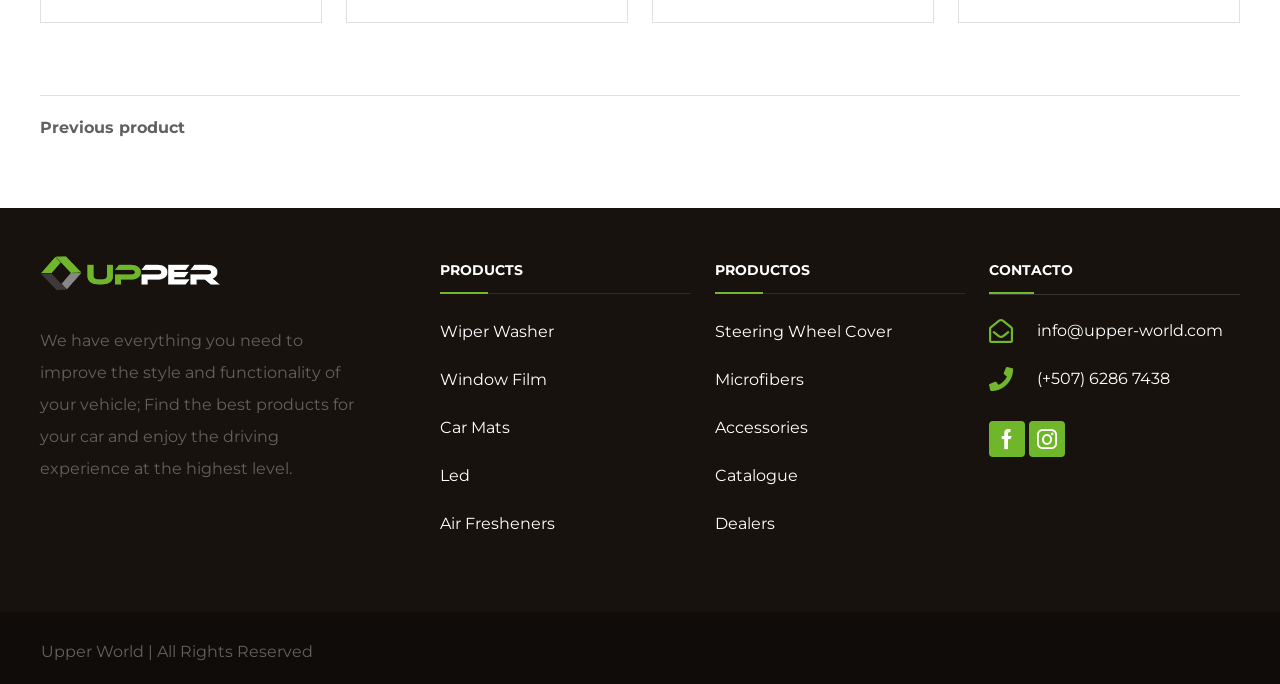Based on the element description: "Car Mats", identify the bounding box coordinates for this UI element. The coordinates must be four float numbers between 0 and 1, listed as [left, top, right, bottom].

[0.344, 0.611, 0.398, 0.639]